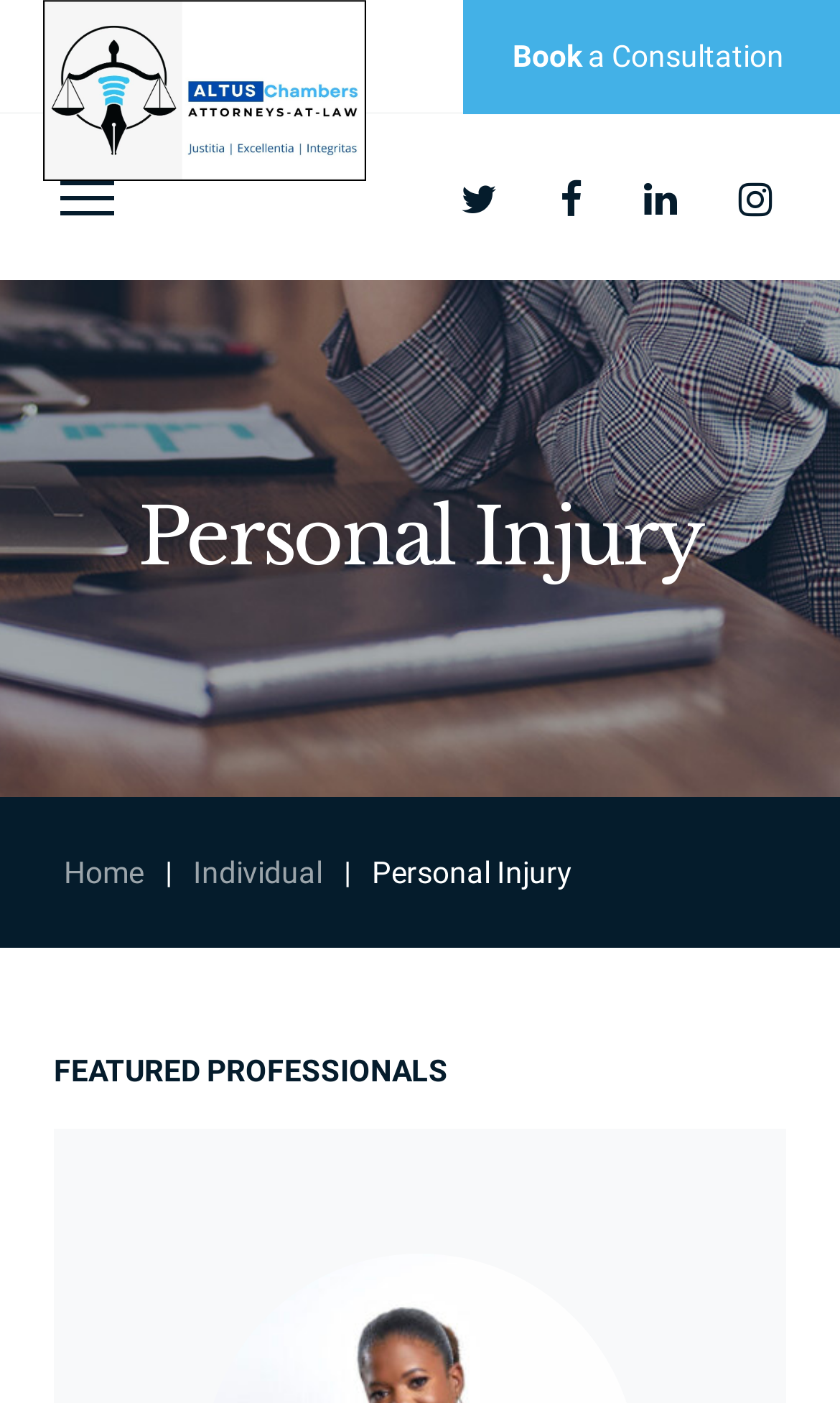Generate a comprehensive description of the webpage content.

The webpage is about Altus Chambers, a law firm that represents clients who have sustained personal injury. At the top left corner, there is a logo of Altus Chambers. Next to the logo, there is a link to book a consultation. On the top right corner, there are four social media links, represented by icons.

Below the top section, there is a table with a single row and a single column, containing the title "Personal Injury" in a large font. This title is centered on the page.

On the left side of the page, there is a navigation menu with links to "Home", "Individual", and "Personal Injury", separated by vertical lines. The "Personal Injury" link is the most prominent one.

Further down the page, there is a heading "FEATURED PROFESSIONALS" in a large font, spanning almost the entire width of the page. At the bottom right corner, there is a link represented by an icon.

Overall, the webpage has a simple and clean layout, with a focus on the law firm's services and a call to action to book a consultation.